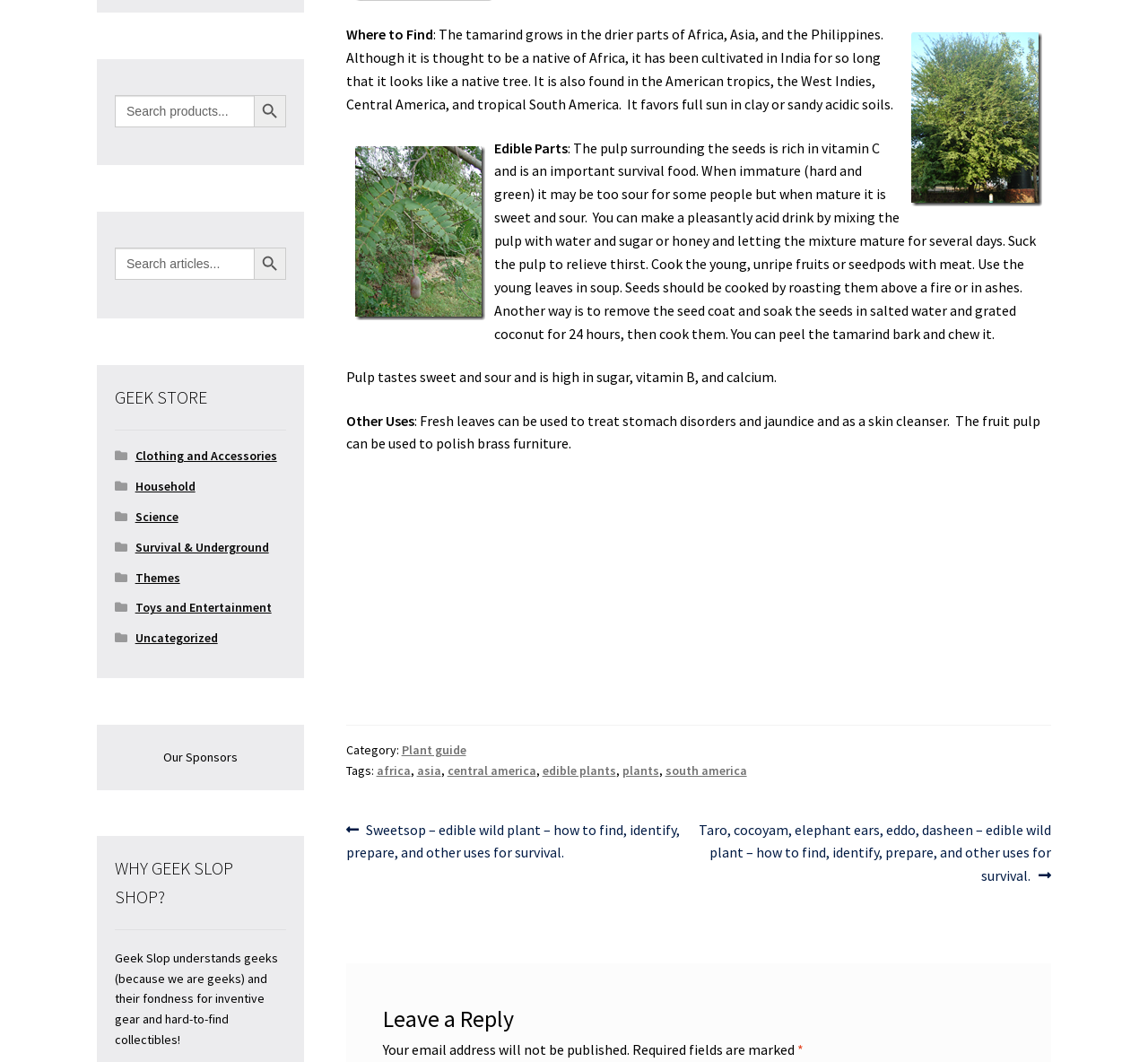Refer to the screenshot and give an in-depth answer to this question: What is the habitat of the tamarind tree?

Based on the text 'The tamarind grows in the drier parts of Africa, Asia, and the Philippines.' in the webpage, we can infer that the habitat of the tamarind tree is in the drier parts of Africa, Asia, and the Philippines.